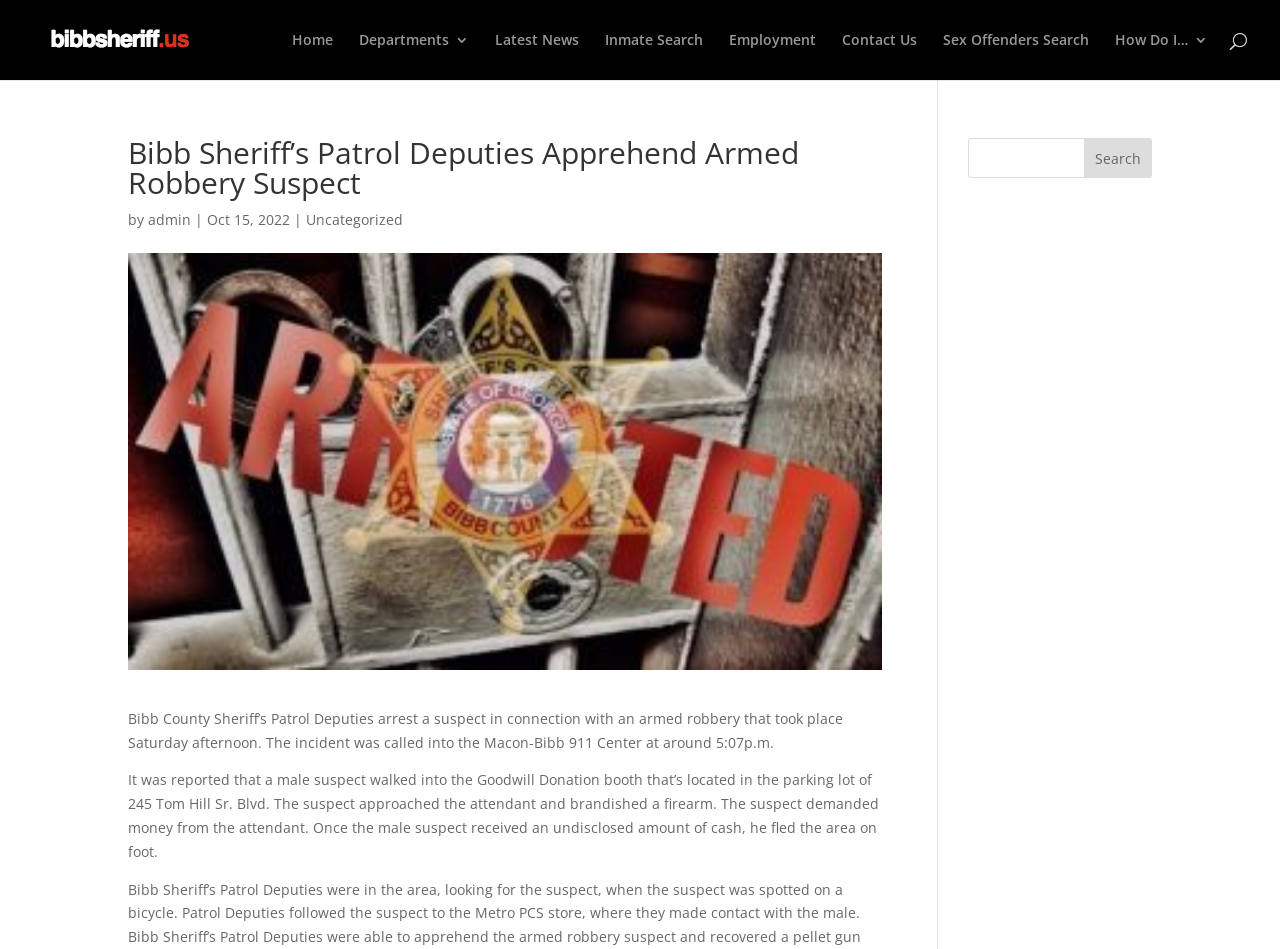What is the purpose of the search bar?
Refer to the image and provide a one-word or short phrase answer.

To search the website